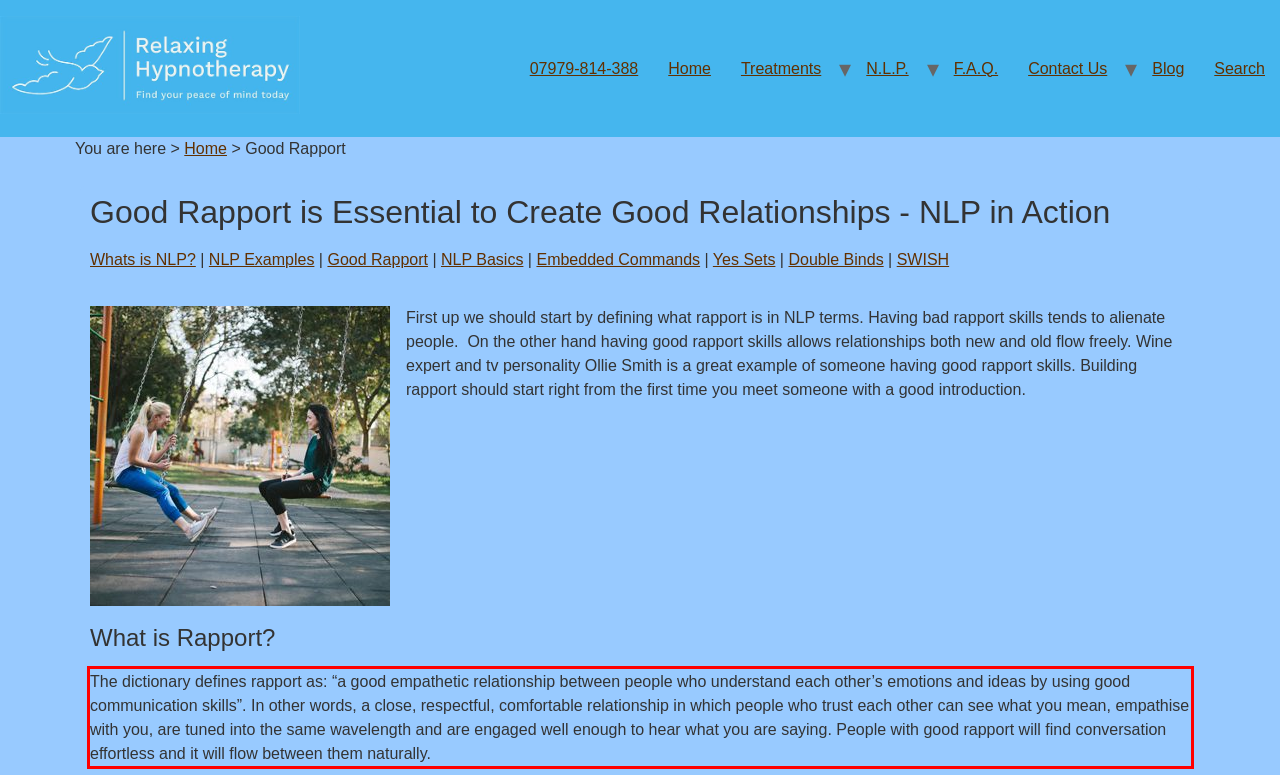Using the webpage screenshot, recognize and capture the text within the red bounding box.

The dictionary defines rapport as: “a good empathetic relationship between people who understand each other’s emotions and ideas by using good communication skills”. In other words, a close, respectful, comfortable relationship in which people who trust each other can see what you mean, empathise with you, are tuned into the same wavelength and are engaged well enough to hear what you are saying. People with good rapport will find conversation effortless and it will flow between them naturally.